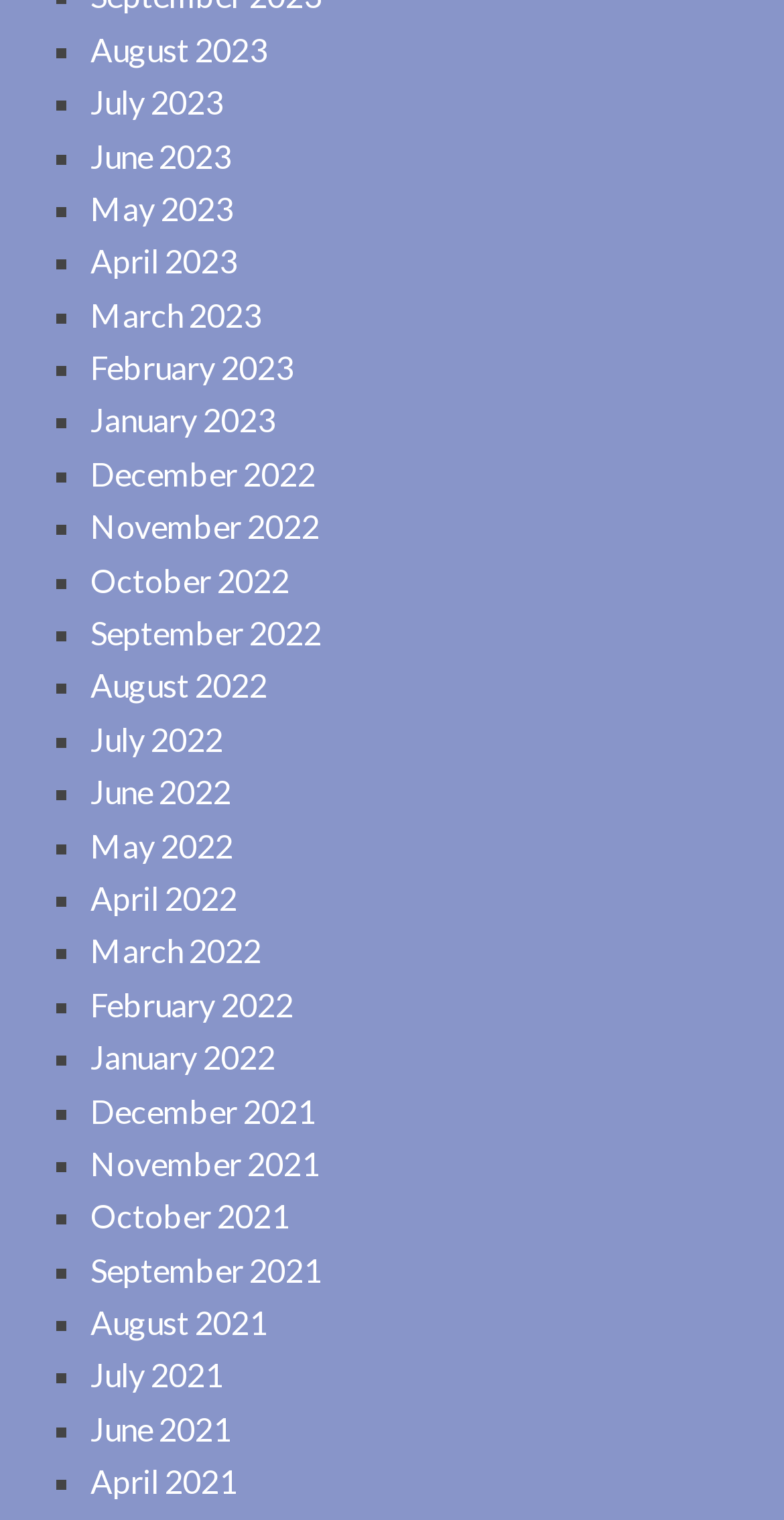Refer to the image and provide an in-depth answer to the question: 
Are the months listed in chronological order?

I examined the list of links on the webpage and found that the months are listed in reverse chronological order, with the most recent month (August 2023) at the top and the earliest month (April 2021) at the bottom.